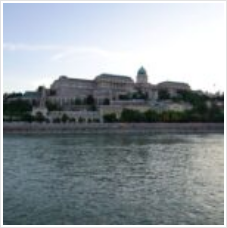What is the purpose of the dinner cruise?
Provide a well-explained and detailed answer to the question.

The caption states that the dinner cruise allows guests to 'appreciate the beauty of the city as it transitions into night', implying that the purpose of the cruise is to provide a unique perspective on the city's beauty.